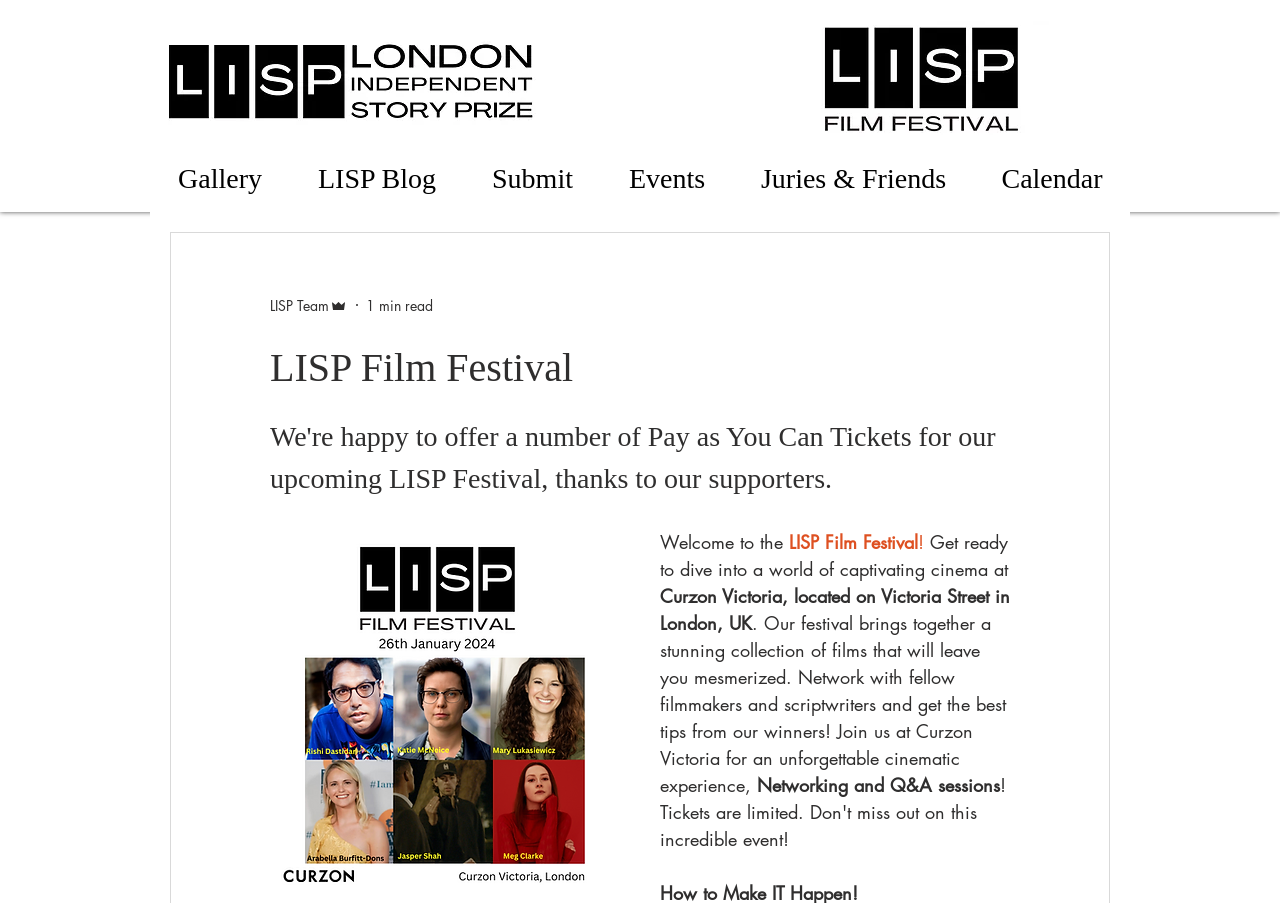Find the bounding box coordinates of the clickable element required to execute the following instruction: "Click the LISP Film Festival link". Provide the coordinates as four float numbers between 0 and 1, i.e., [left, top, right, bottom].

[0.616, 0.587, 0.717, 0.614]